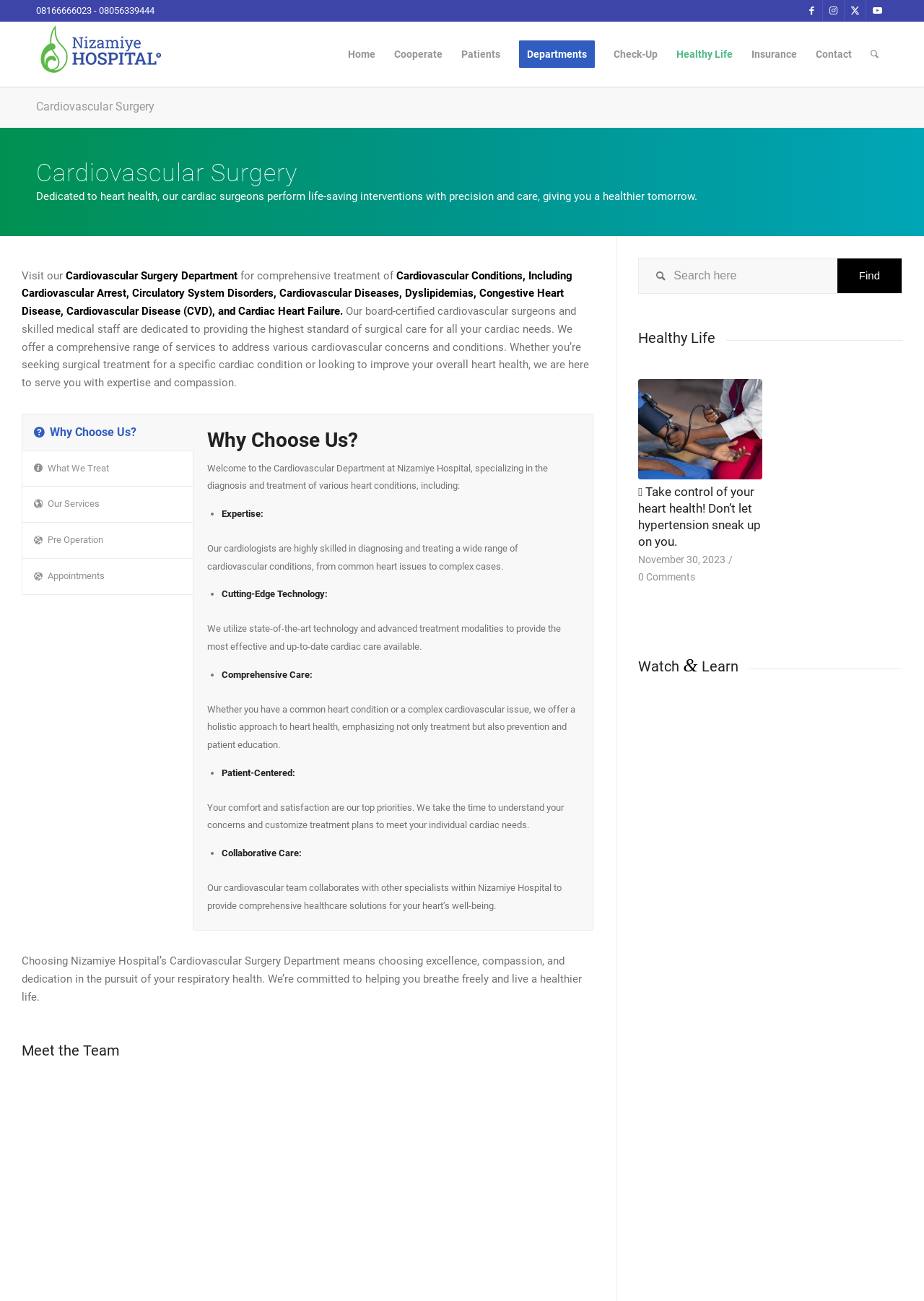How many tabs are available in the tablist?
Please give a well-detailed answer to the question.

I counted the number of tabs in the tablist, which are 'Why Choose Us?', 'What We Treat', 'Our Services', 'Pre Operation', and 'Appointments'.